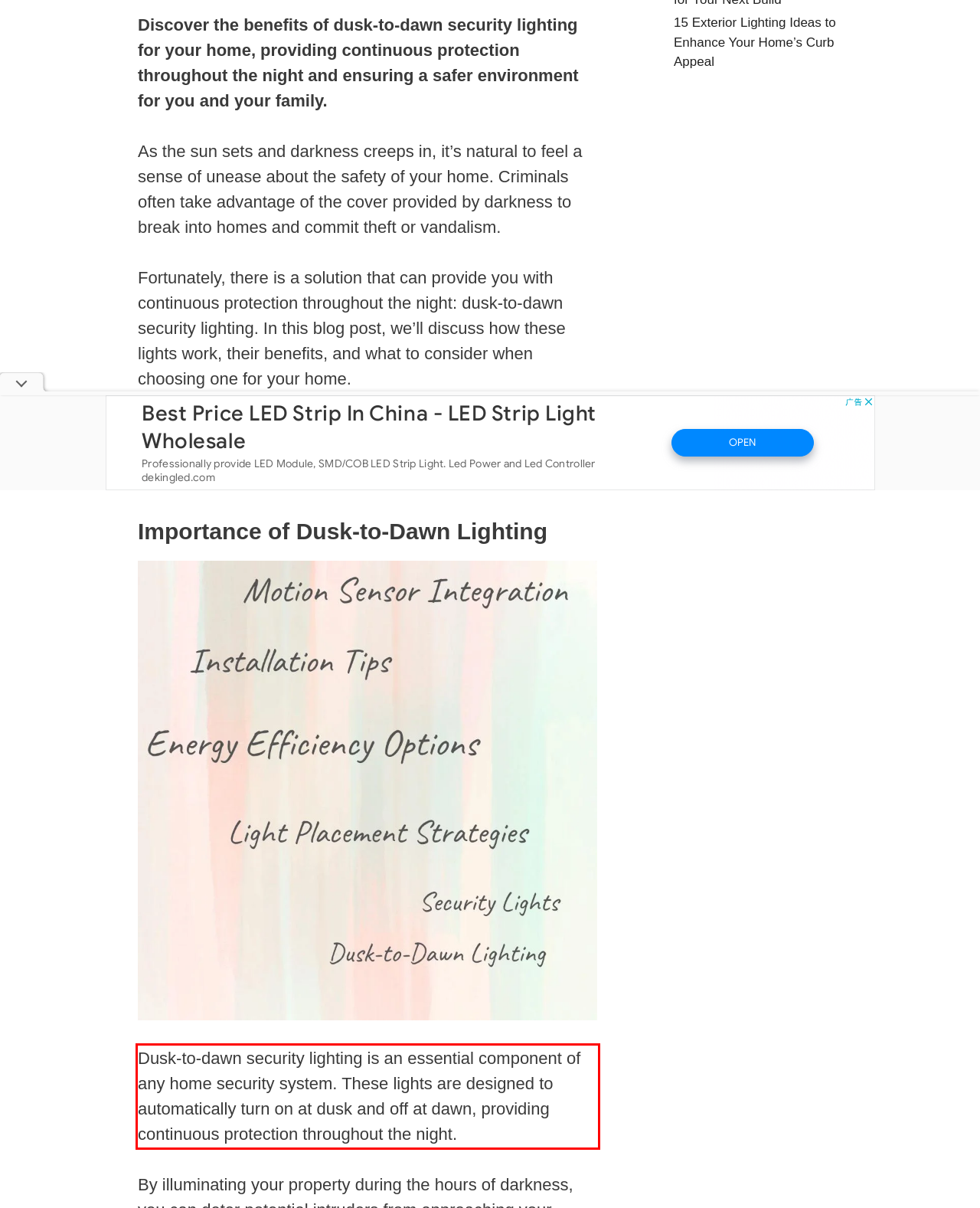In the screenshot of the webpage, find the red bounding box and perform OCR to obtain the text content restricted within this red bounding box.

Dusk-to-dawn security lighting is an essential component of any home security system. These lights are designed to automatically turn on at dusk and off at dawn, providing continuous protection throughout the night.